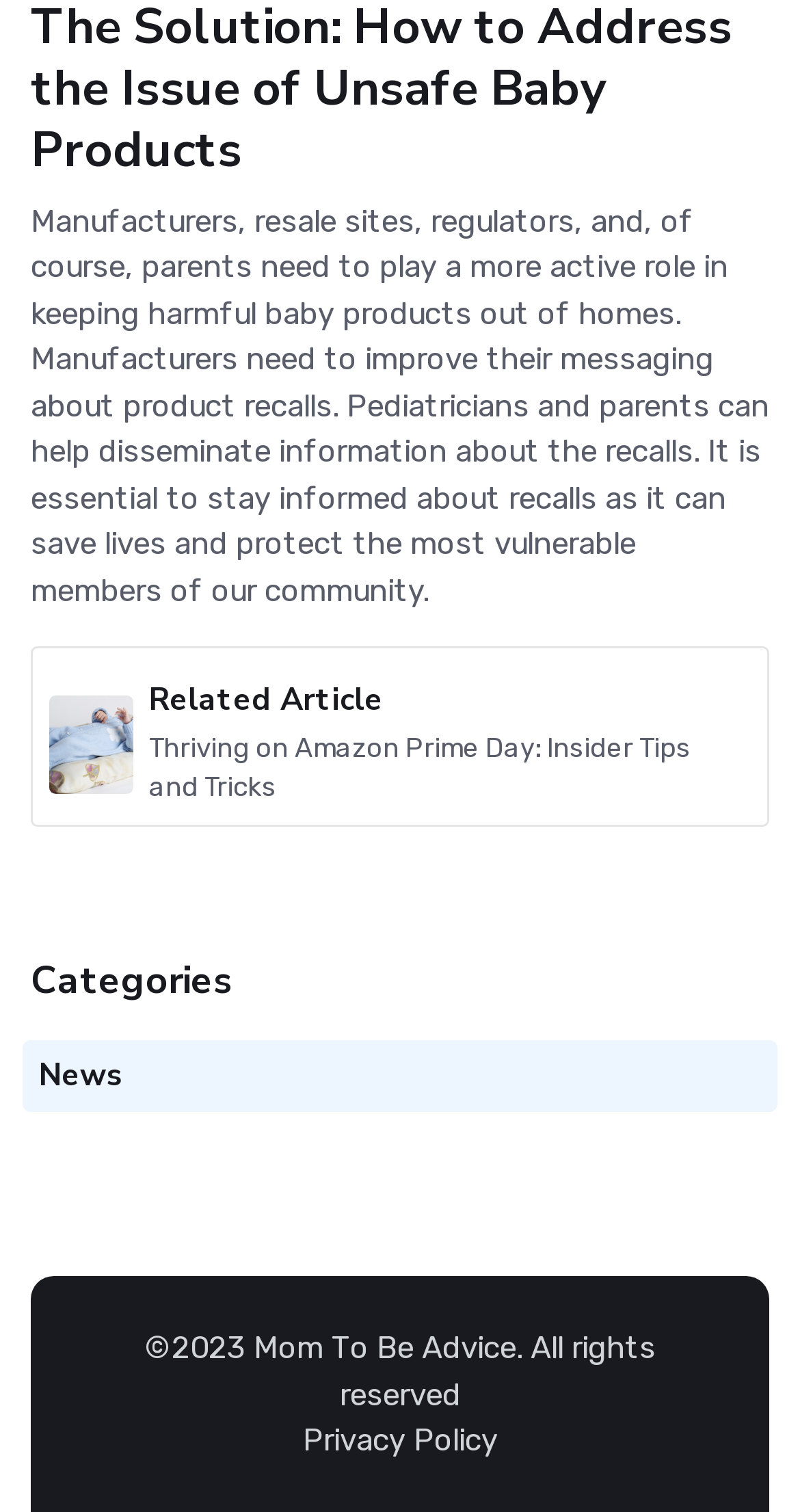Answer the question with a brief word or phrase:
What is the purpose of the link 'Privacy Policy'?

To access privacy policy